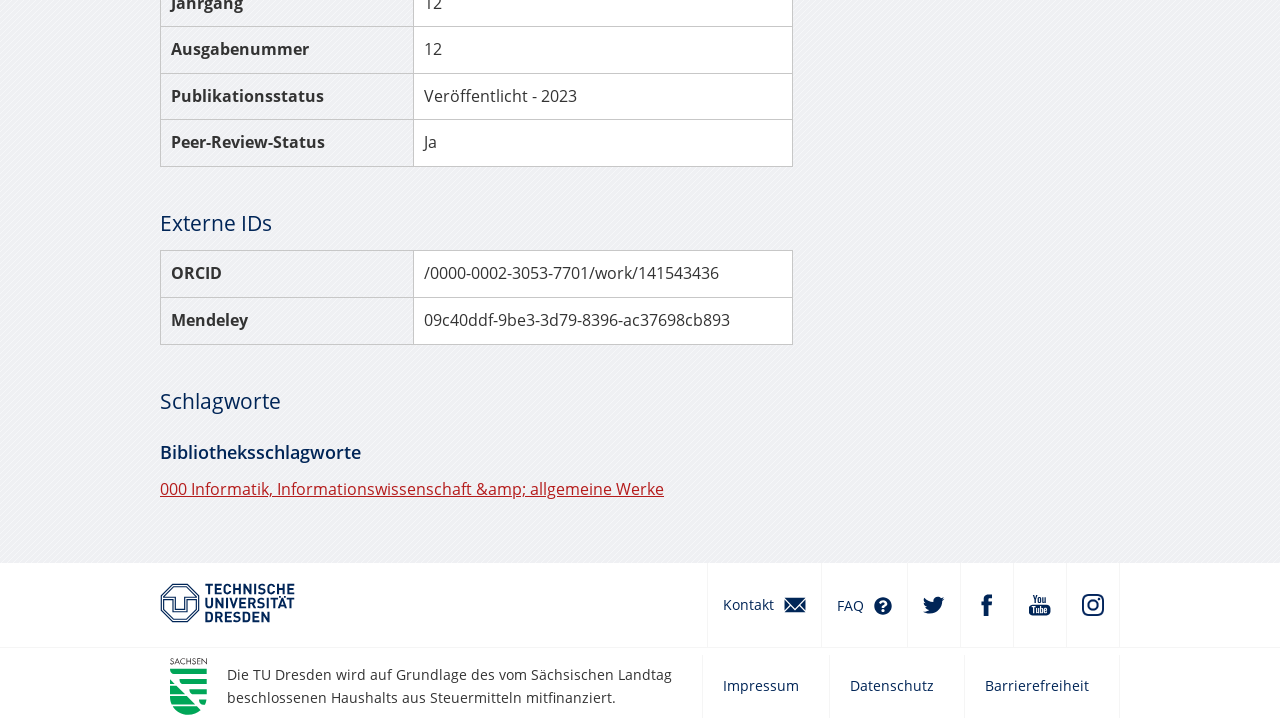Find the bounding box coordinates of the element to click in order to complete this instruction: "Check external IDs". The bounding box coordinates must be four float numbers between 0 and 1, denoted as [left, top, right, bottom].

[0.125, 0.285, 0.62, 0.332]